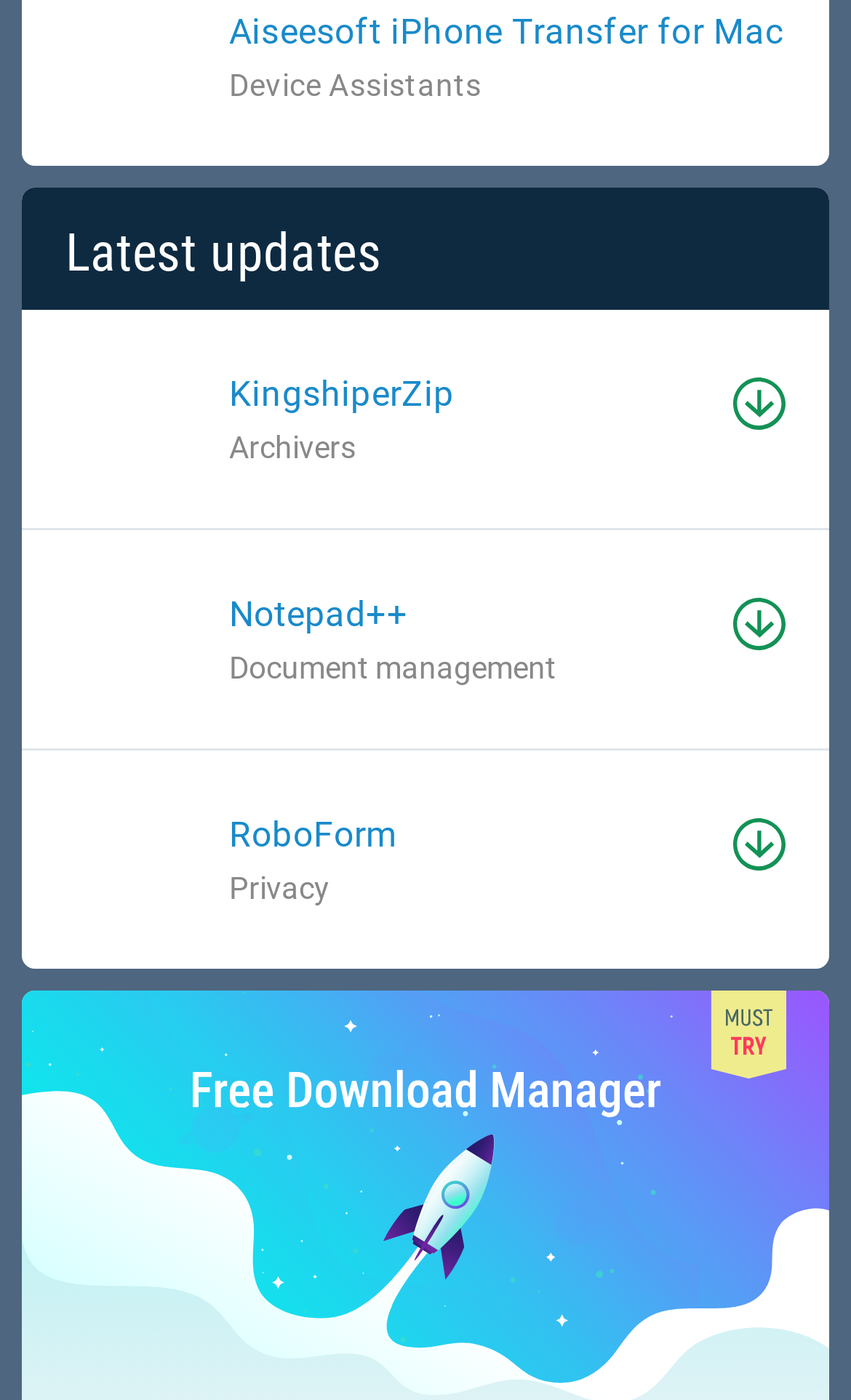Please locate the bounding box coordinates of the region I need to click to follow this instruction: "Visit Notepad++ page".

[0.269, 0.424, 0.831, 0.454]